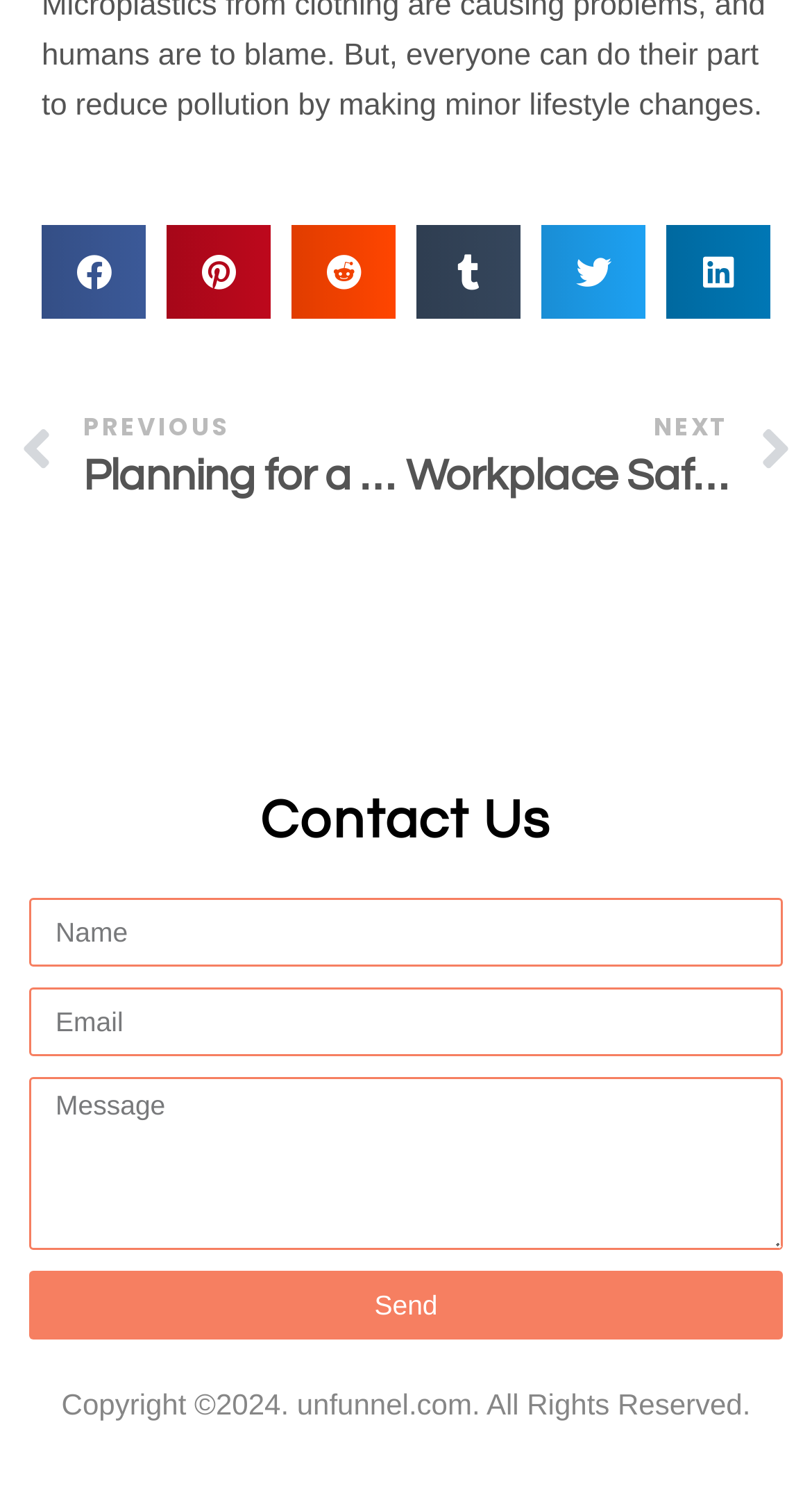Give a one-word or one-phrase response to the question:
What is the 'Contact Us' section for?

Send a message